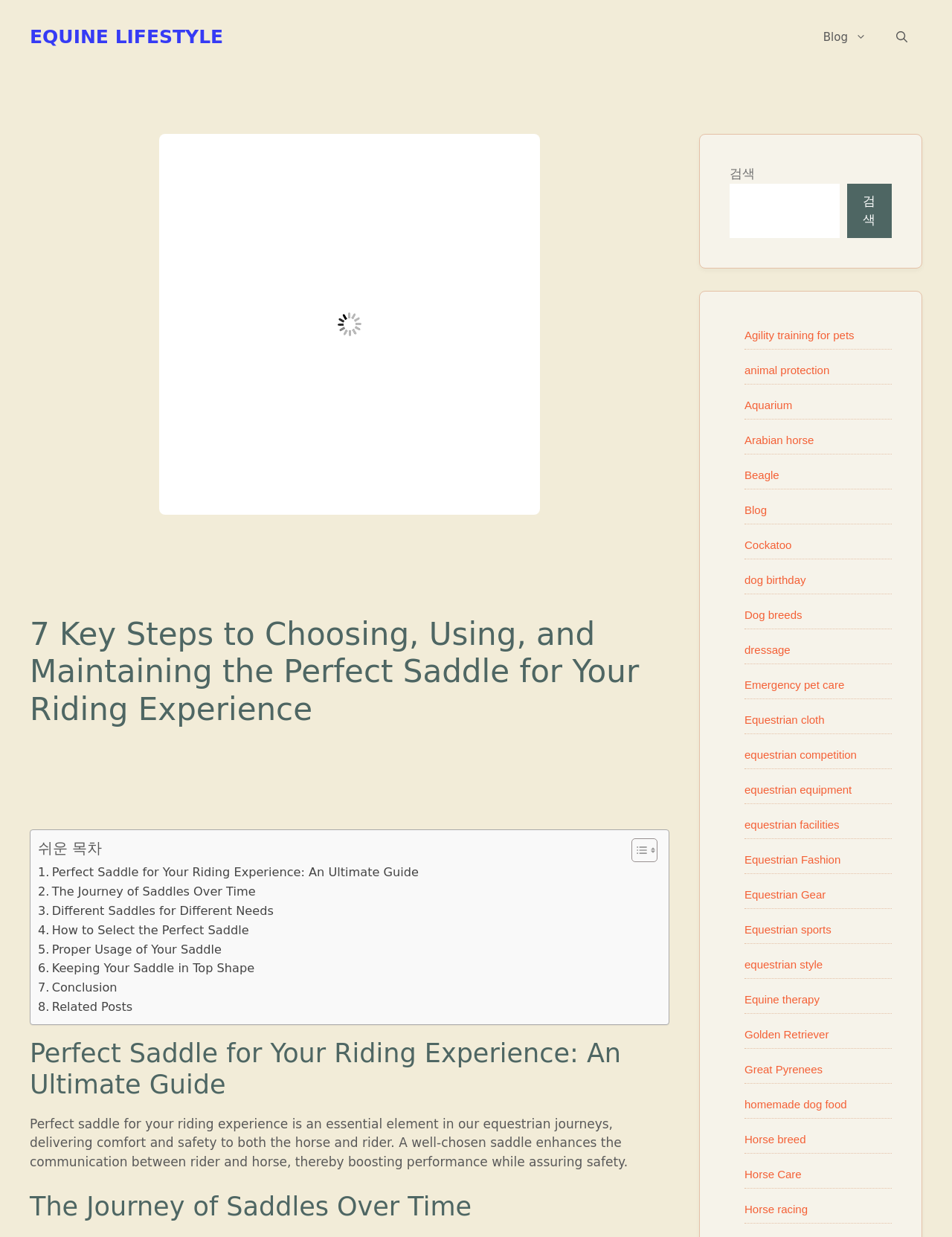Please identify the coordinates of the bounding box that should be clicked to fulfill this instruction: "Read the article 'Perfect Saddle for Your Riding Experience: An Ultimate Guide'".

[0.04, 0.698, 0.44, 0.713]